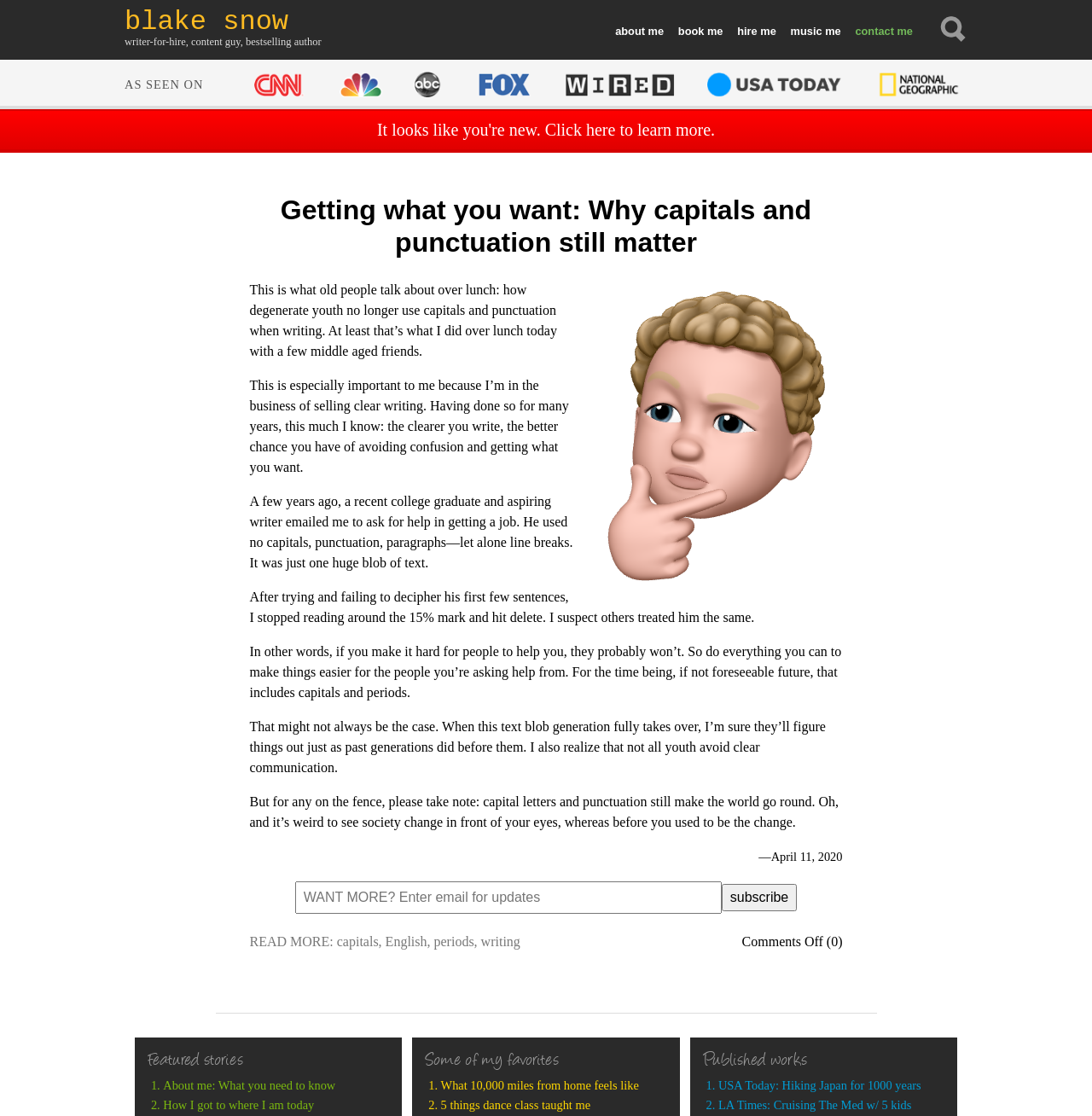Find the bounding box coordinates for the area that must be clicked to perform this action: "Read the article 'Getting what you want: Why capitals and punctuation still matter'".

[0.257, 0.174, 0.743, 0.231]